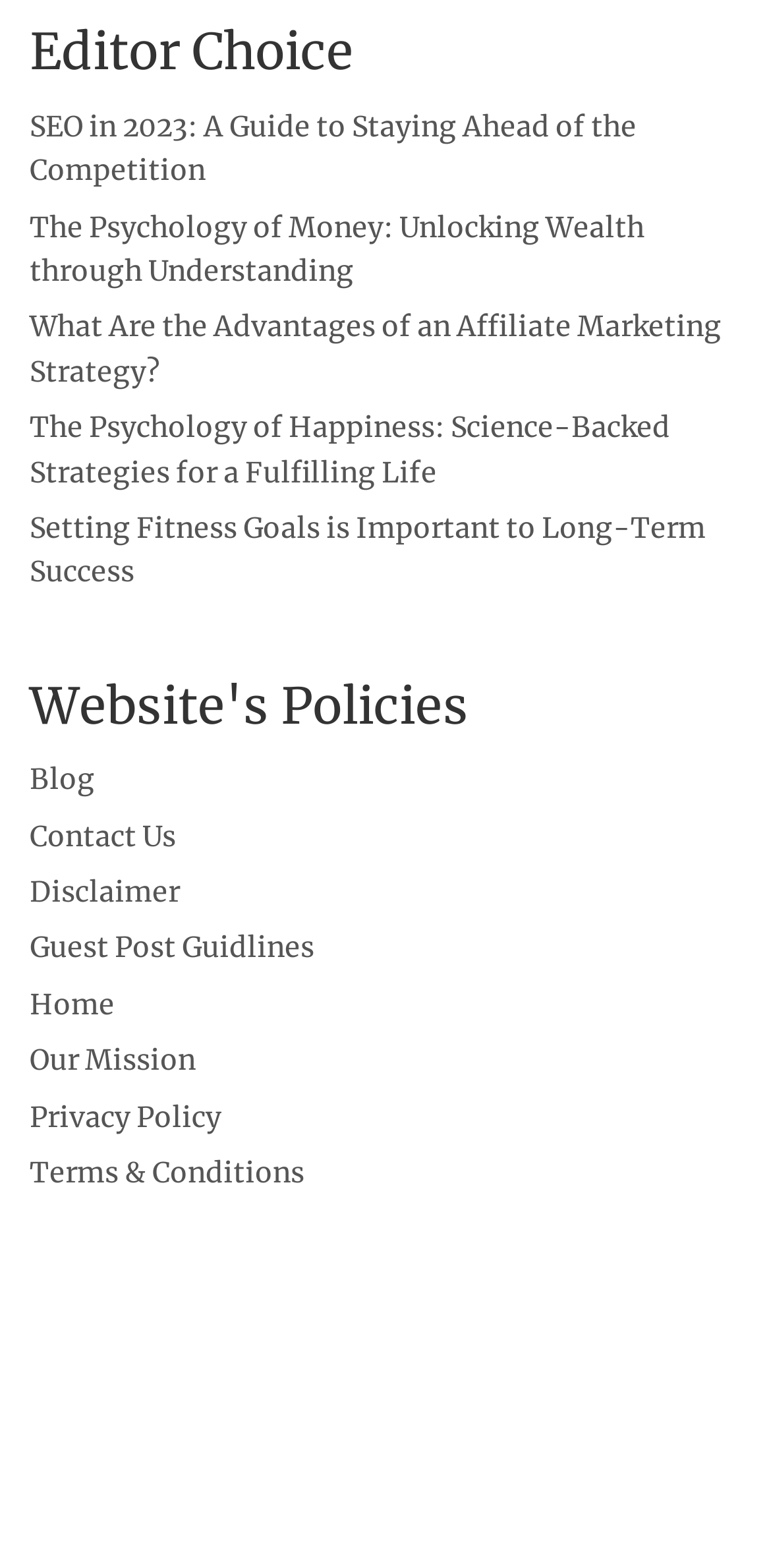Please specify the bounding box coordinates of the region to click in order to perform the following instruction: "View the disclaimer".

[0.038, 0.557, 0.233, 0.58]